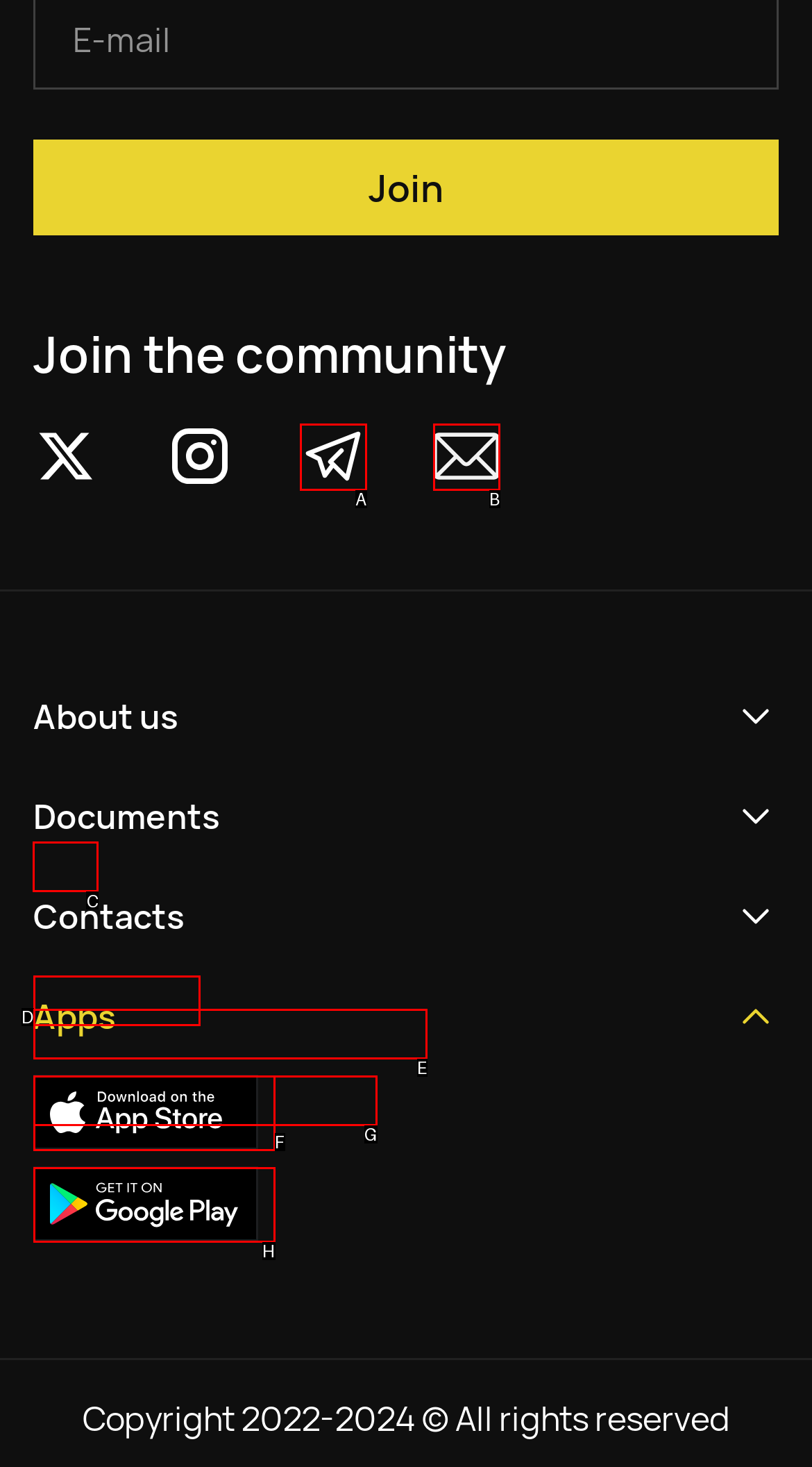Indicate which red-bounded element should be clicked to perform the task: Open FAQ page Answer with the letter of the correct option.

C